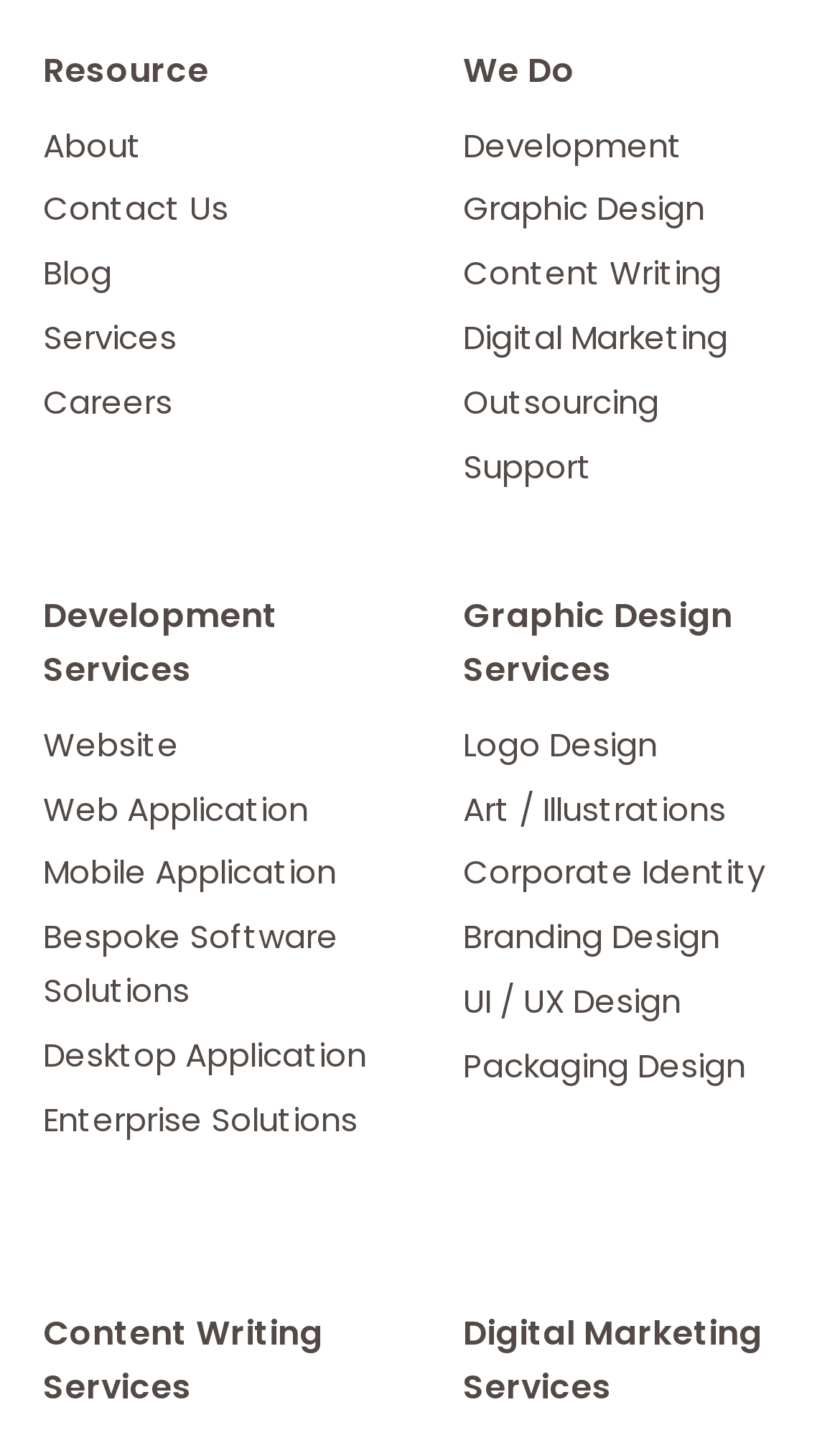Reply to the question with a single word or phrase:
What is the second service listed under 'Graphic Design Services'?

Art / Illustrations